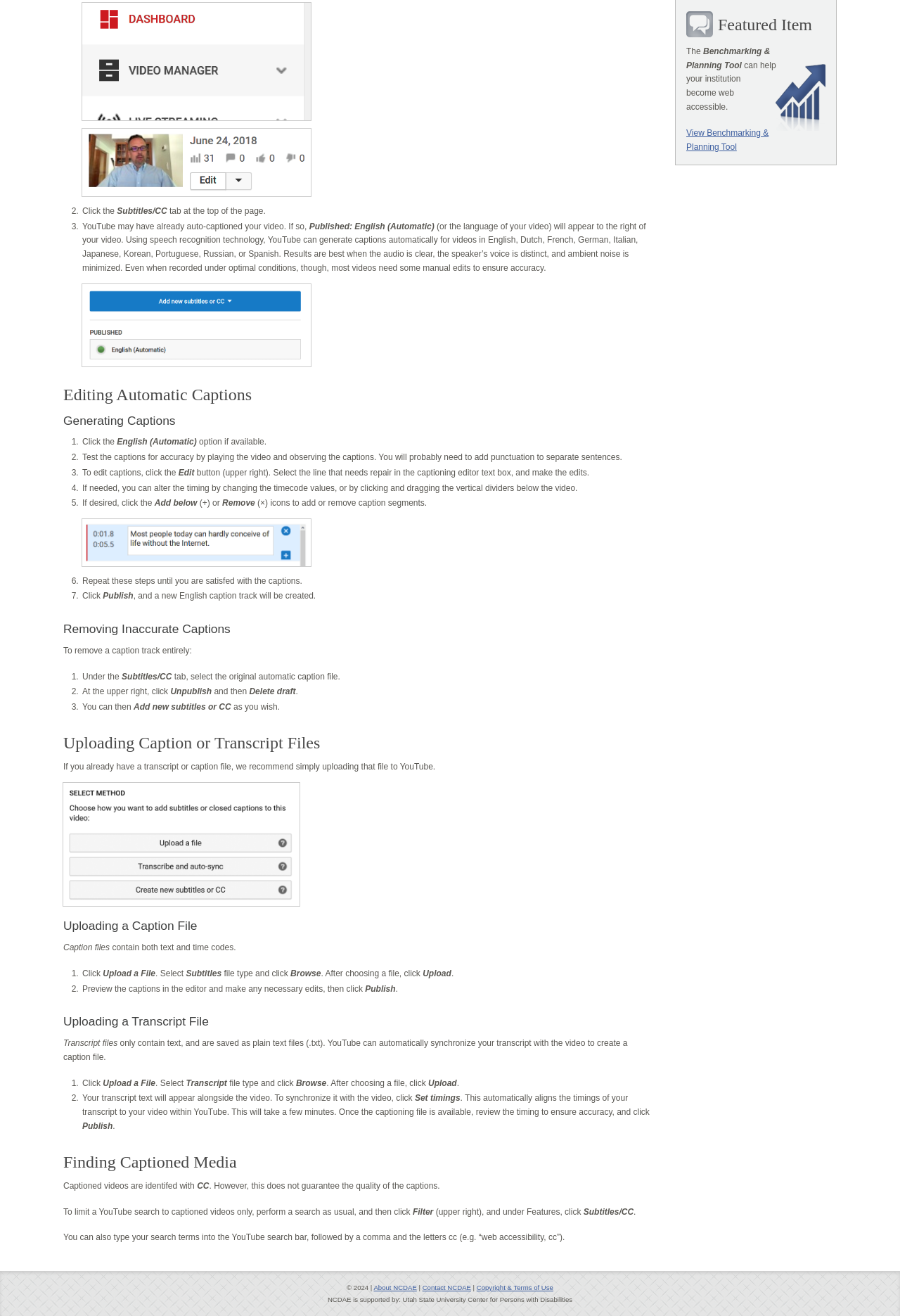Provide the bounding box coordinates for the UI element that is described by this text: "Copyright & Terms of Use". The coordinates should be in the form of four float numbers between 0 and 1: [left, top, right, bottom].

[0.53, 0.975, 0.615, 0.981]